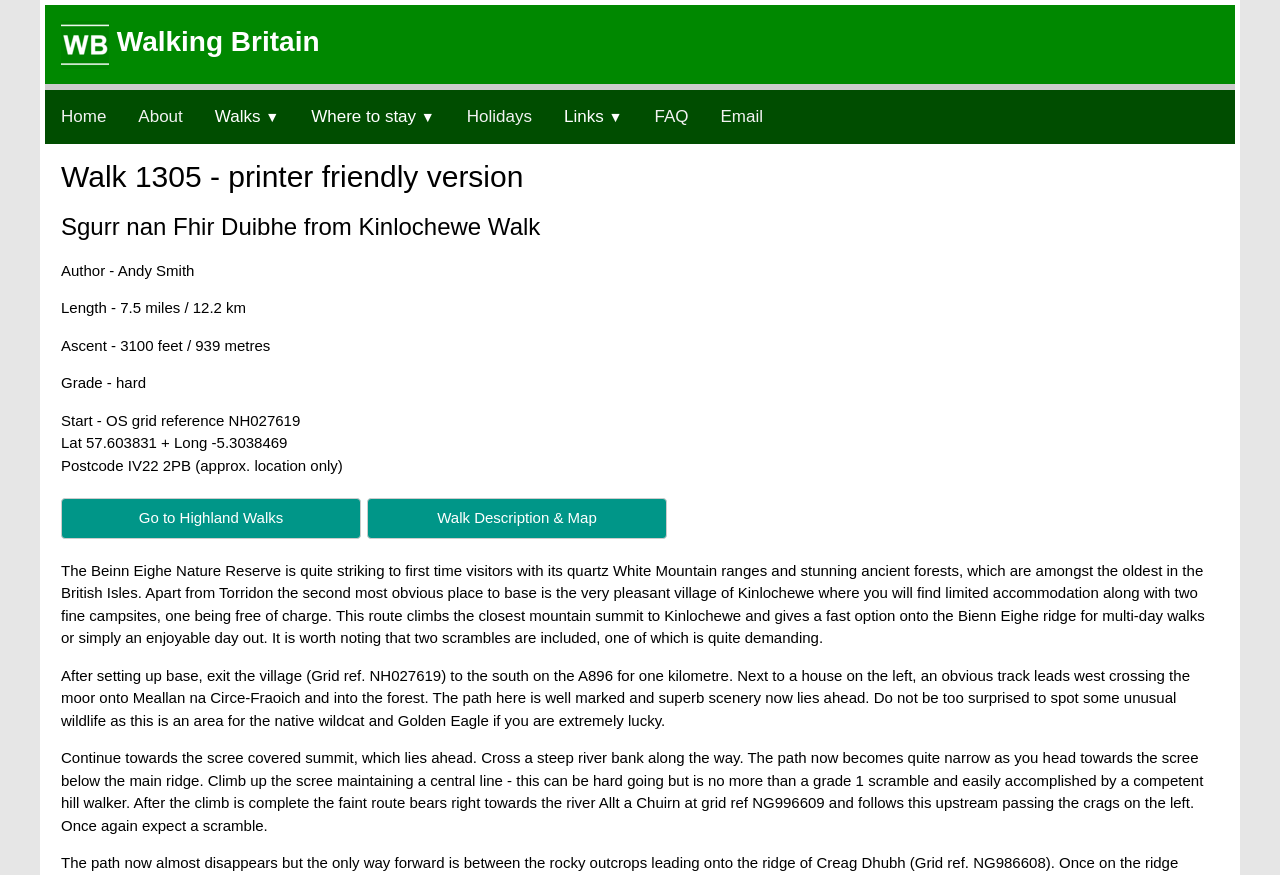Find the bounding box coordinates of the element to click in order to complete this instruction: "Go to 'Home' page". The bounding box coordinates must be four float numbers between 0 and 1, denoted as [left, top, right, bottom].

[0.035, 0.103, 0.096, 0.164]